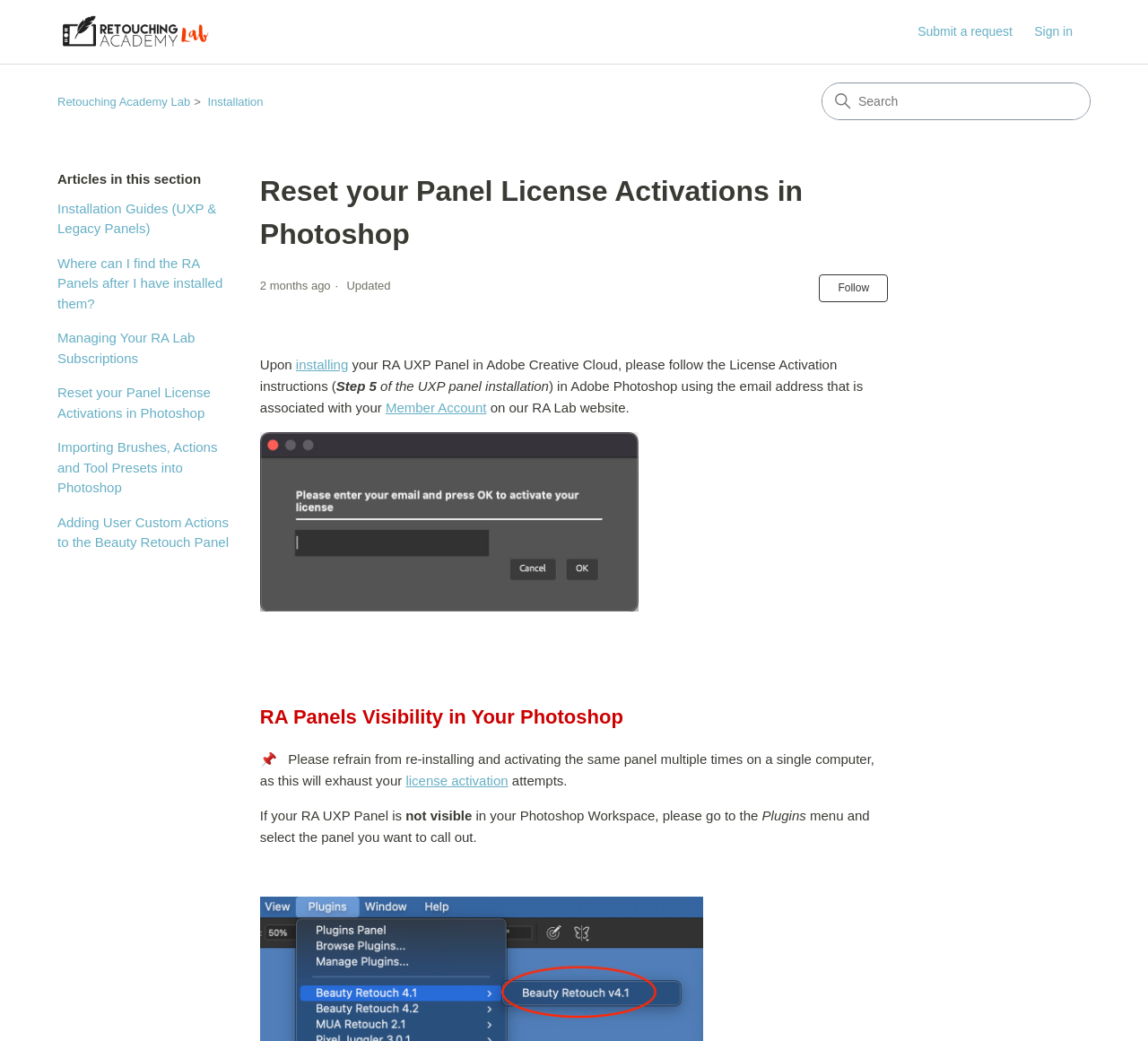Please identify the bounding box coordinates of the area I need to click to accomplish the following instruction: "Sign in".

[0.901, 0.022, 0.95, 0.04]